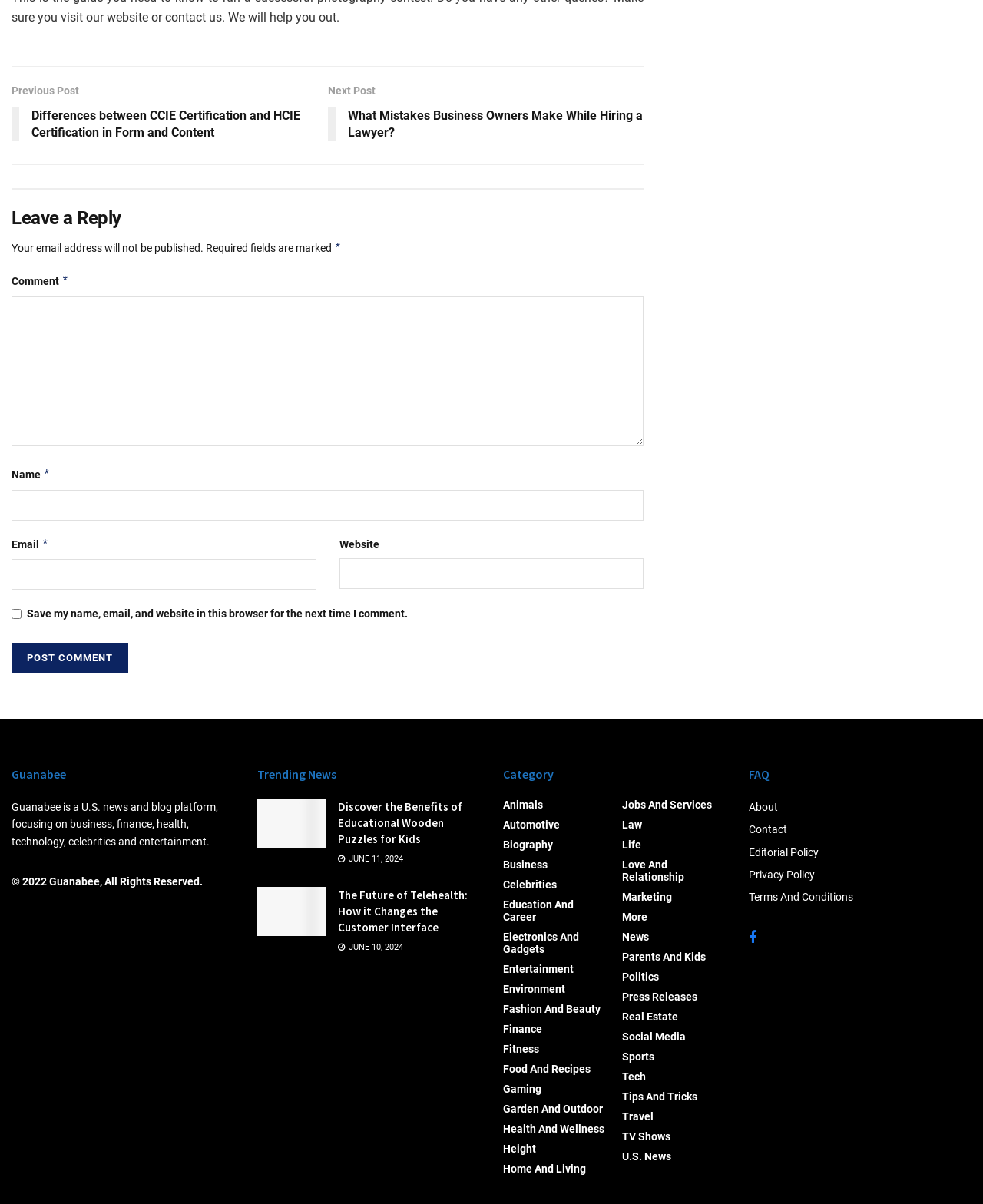Identify the bounding box coordinates for the UI element that matches this description: "parent_node: Email * aria-describedby="email-notes" name="email"".

[0.012, 0.462, 0.322, 0.487]